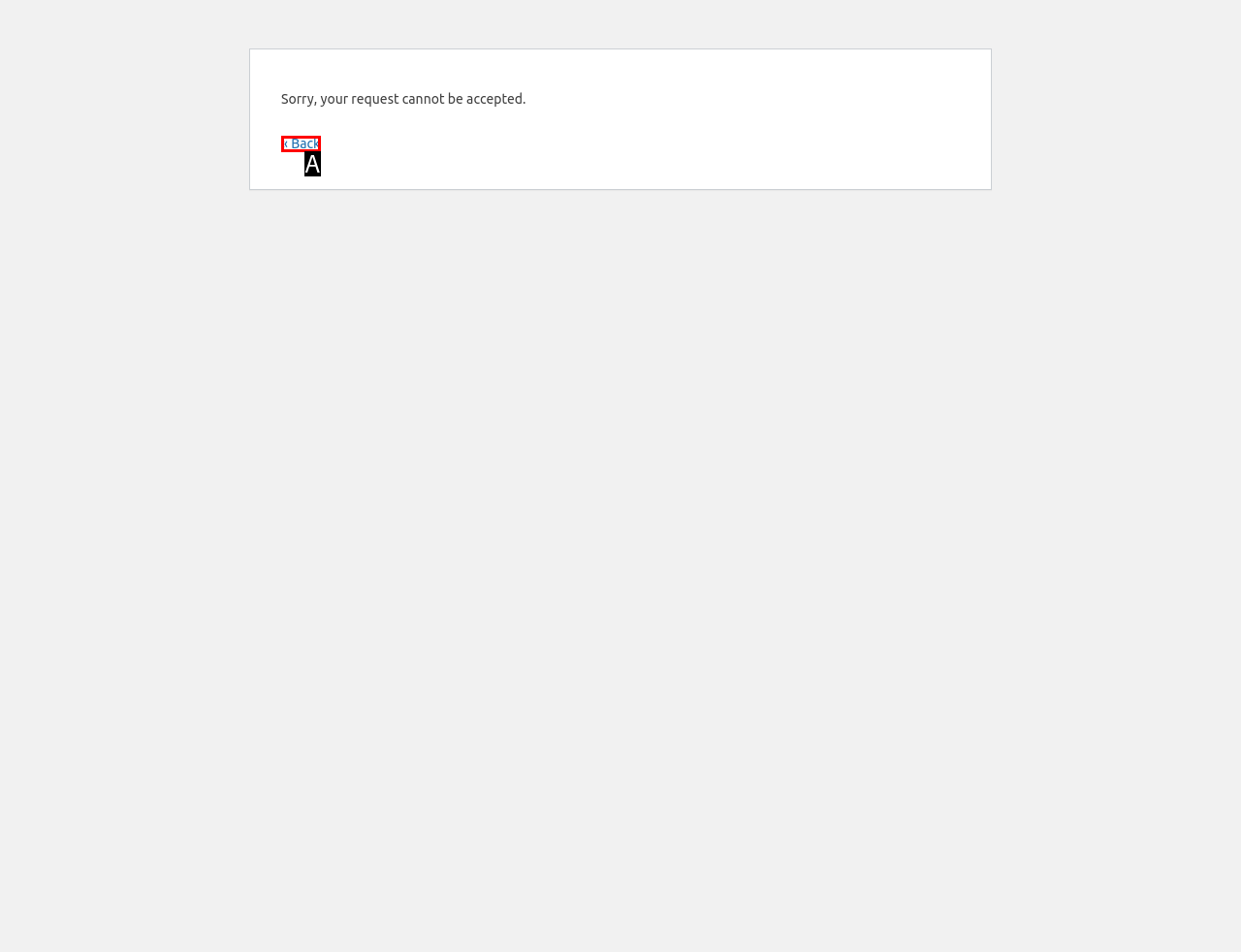Determine which HTML element fits the description: « Back. Answer with the letter corresponding to the correct choice.

A